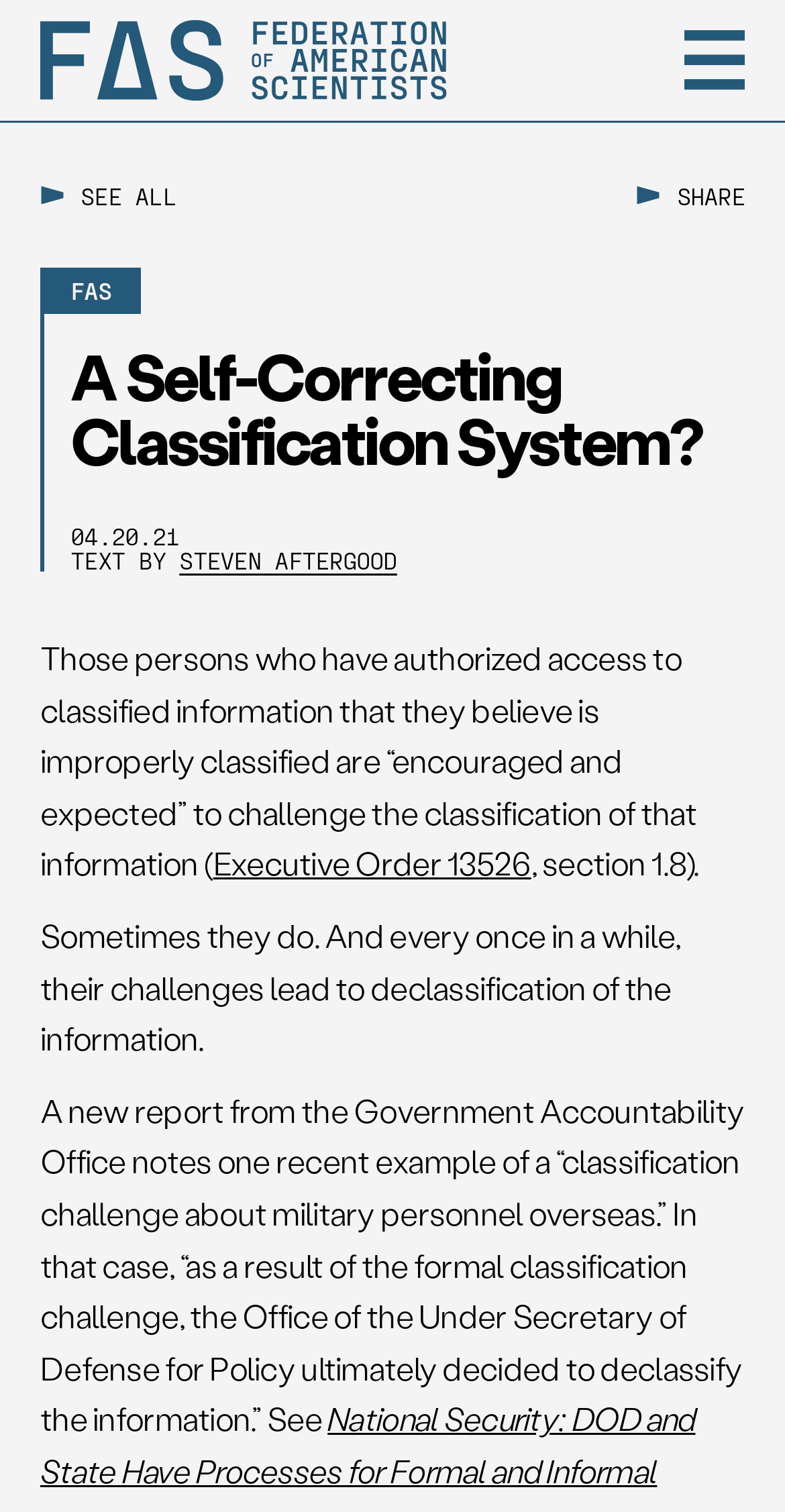Identify the bounding box of the UI component described as: "Share".

[0.811, 0.121, 0.949, 0.137]